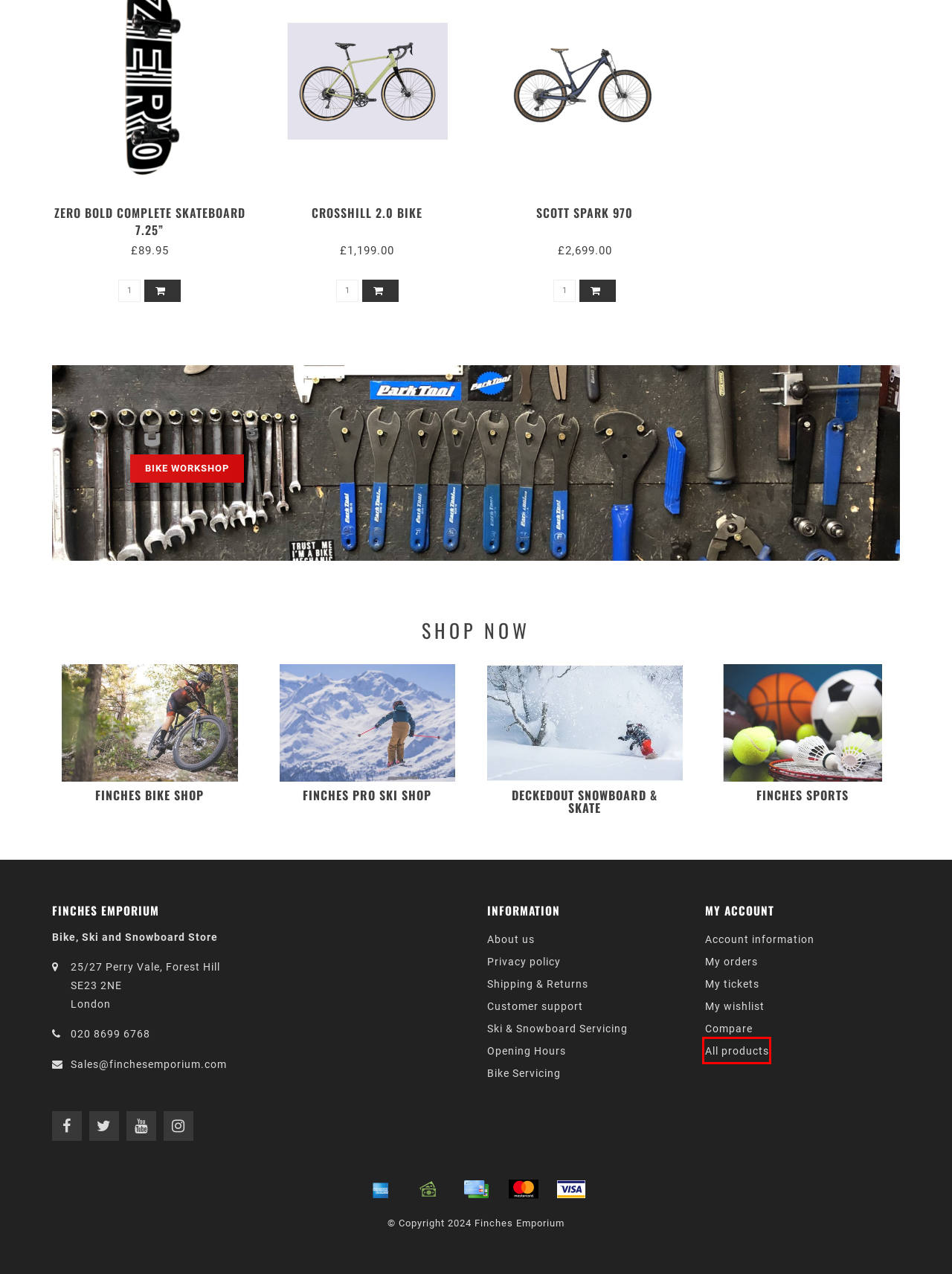You are given a screenshot of a webpage with a red bounding box around an element. Choose the most fitting webpage description for the page that appears after clicking the element within the red bounding box. Here are the candidates:
A. Customer support - Finches Emporium
B. About us - Finches Emporium
C. Payment Methods - Finches Emporium
D. Bike Servicing - Finches Emporium
E. Ski & Snowboard Servicing  - Finches Emporium
F. Opening Hours - Finches Emporium
G. Shipping & Returns - Finches Emporium
H. Collection - Finches Emporium

H